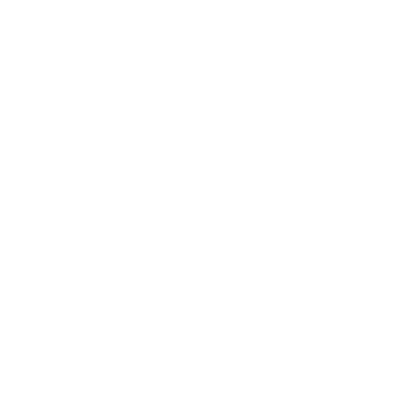Give a concise answer using one word or a phrase to the following question:
What is encouraged by the accompanying note?

User engagement